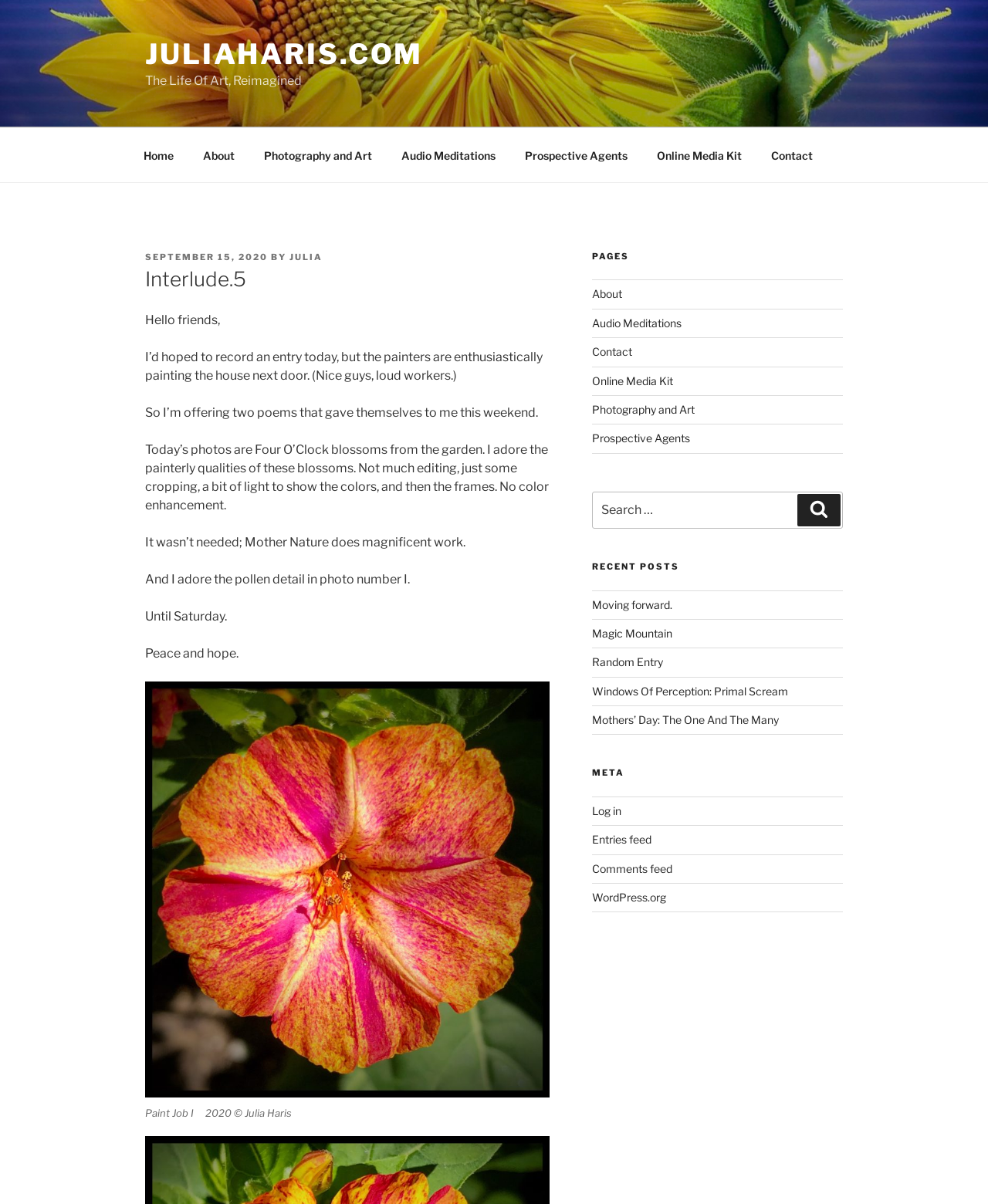Give a concise answer using only one word or phrase for this question:
How many recent posts are listed?

5